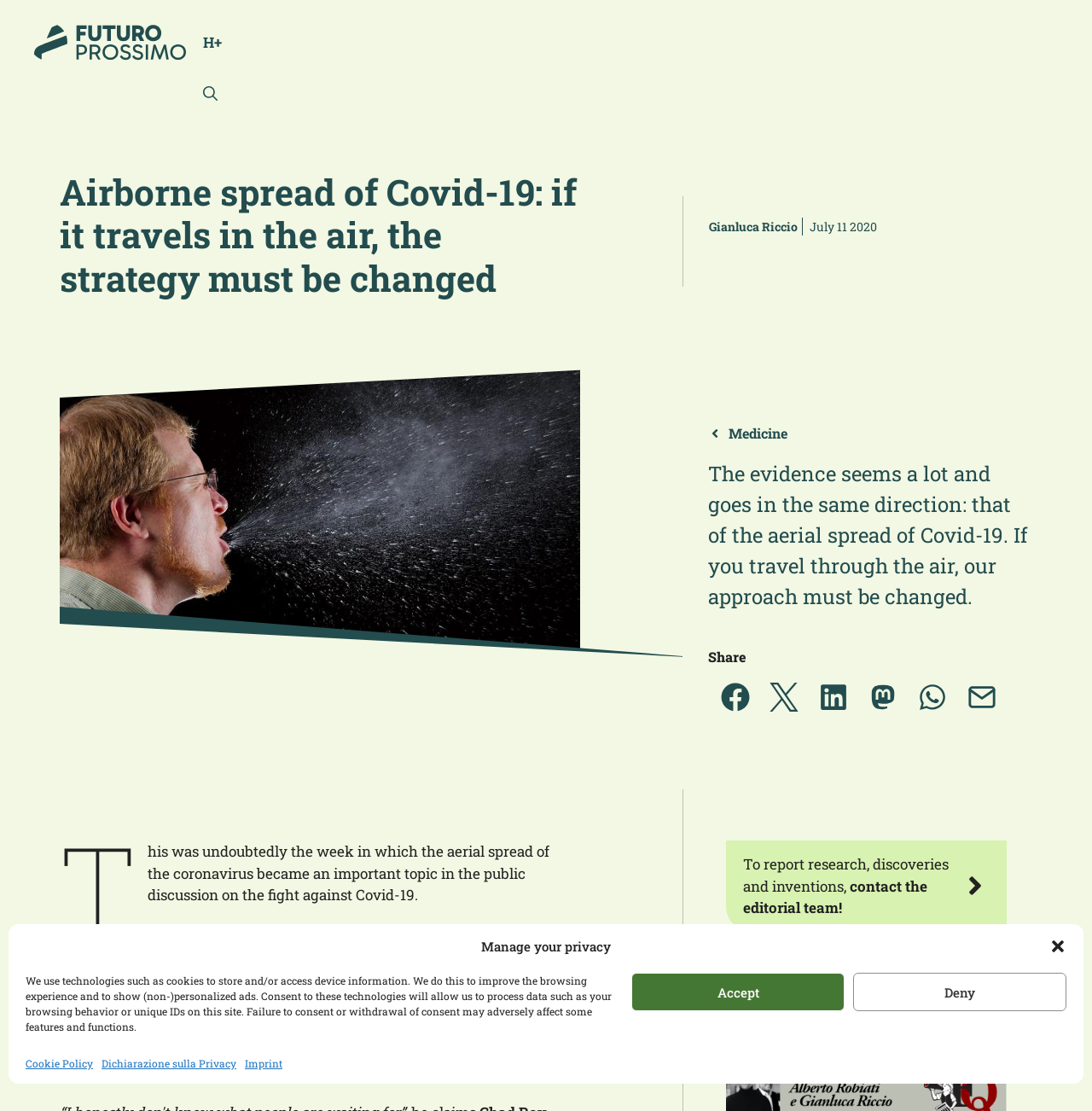Please find the bounding box coordinates (top-left x, top-left y, bottom-right x, bottom-right y) in the screenshot for the UI element described as follows: Medicine

[0.667, 0.382, 0.721, 0.398]